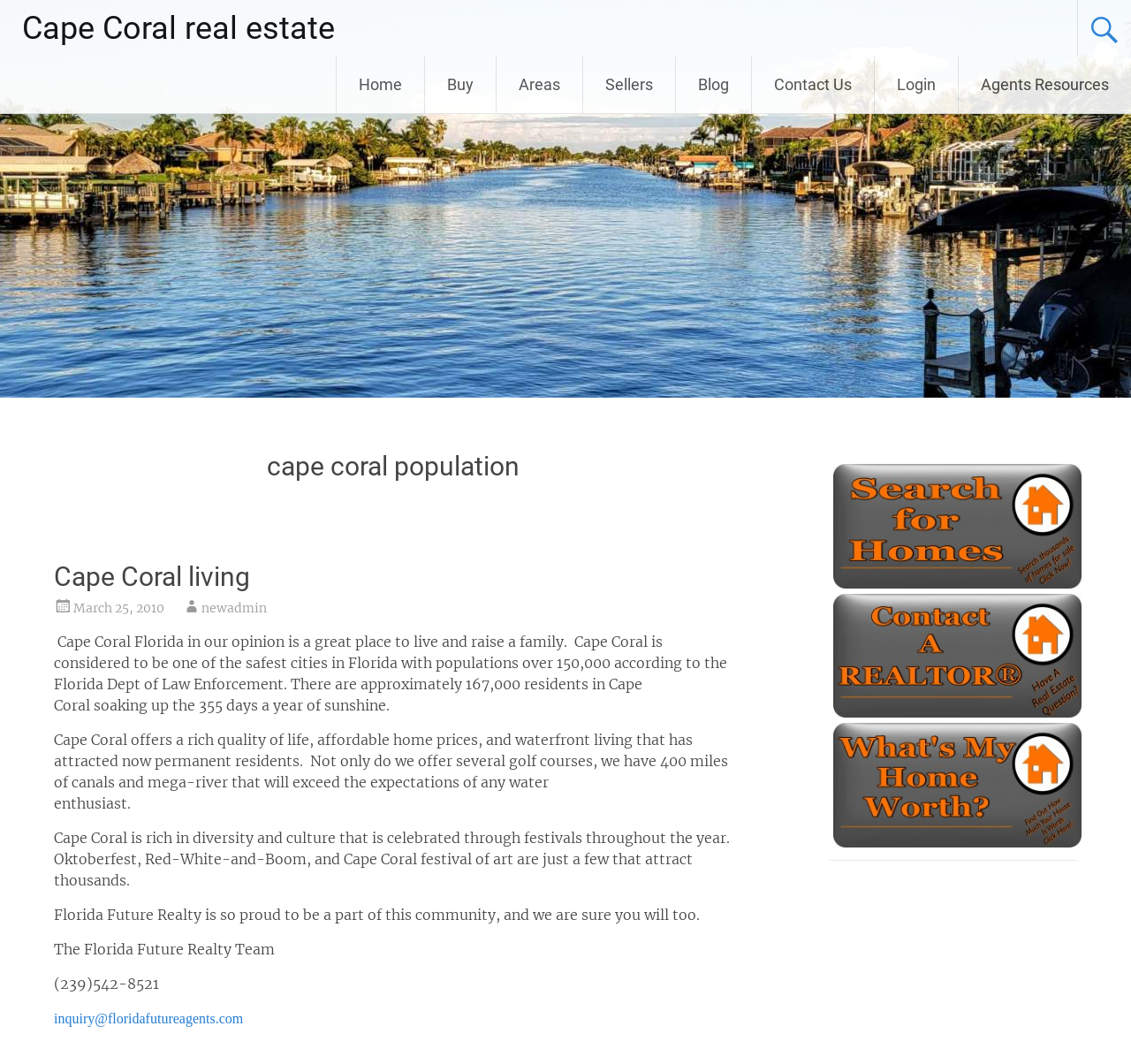Identify the bounding box of the HTML element described as: "inquiry@floridafutureagents.com".

[0.048, 0.95, 0.215, 0.964]